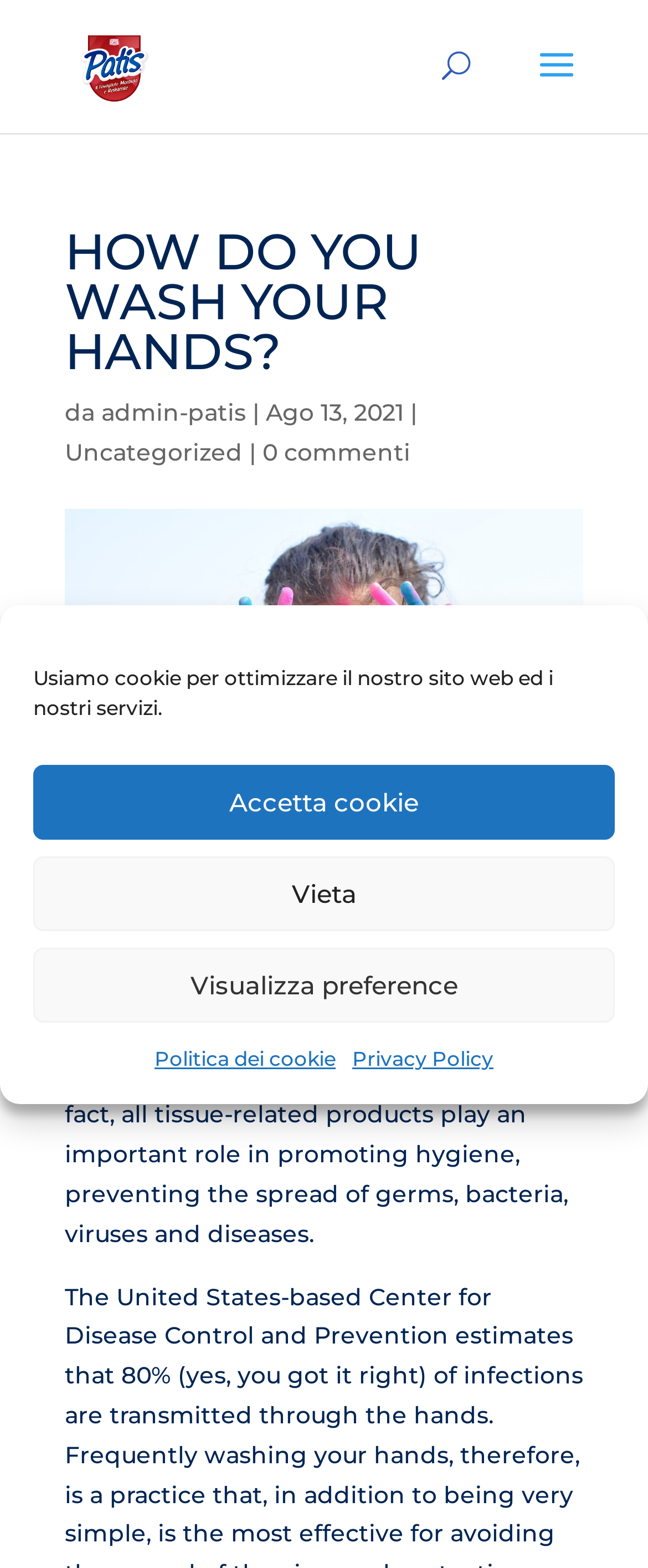Can you provide the bounding box coordinates for the element that should be clicked to implement the instruction: "search for something"?

[0.5, 0.0, 0.9, 0.001]